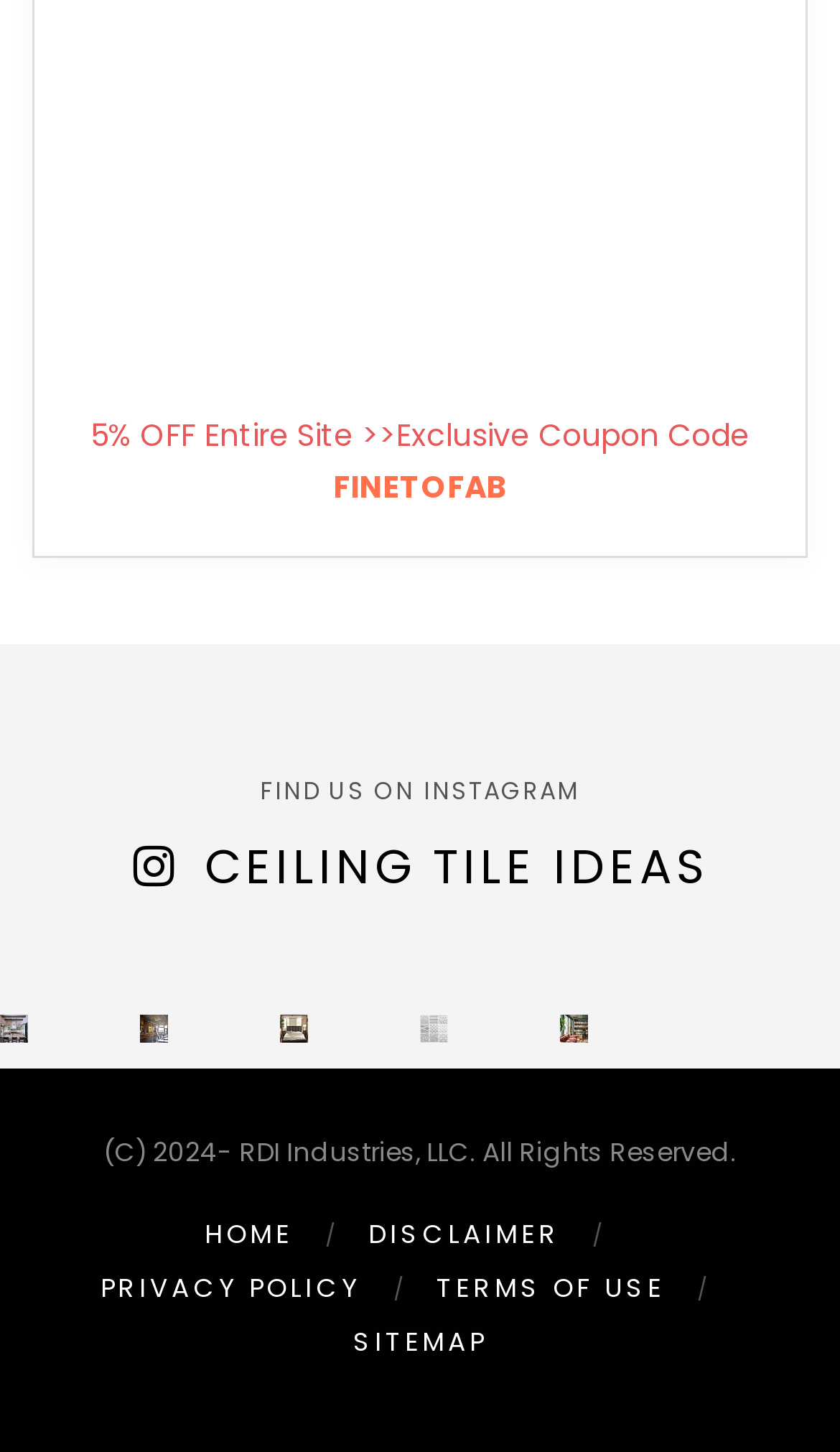Based on the element description: "Uncategorized", identify the UI element and provide its bounding box coordinates. Use four float numbers between 0 and 1, [left, top, right, bottom].

None